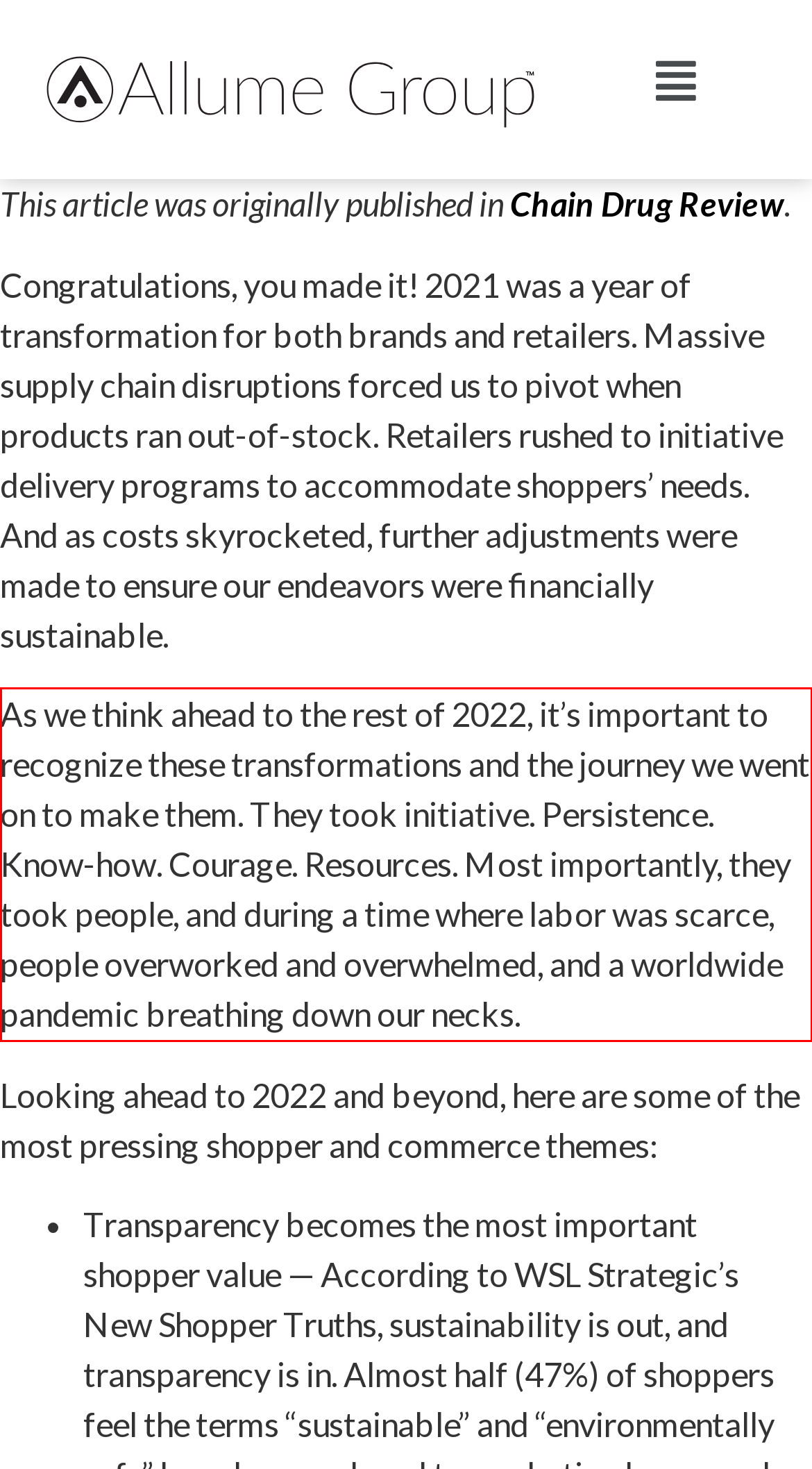Please extract the text content within the red bounding box on the webpage screenshot using OCR.

As we think ahead to the rest of 2022, it’s important to recognize these transformations and the journey we went on to make them. They took initiative. Persistence. Know-how. Courage. Resources. Most importantly, they took people, and during a time where labor was scarce, people overworked and overwhelmed, and a worldwide pandemic breathing down our necks.